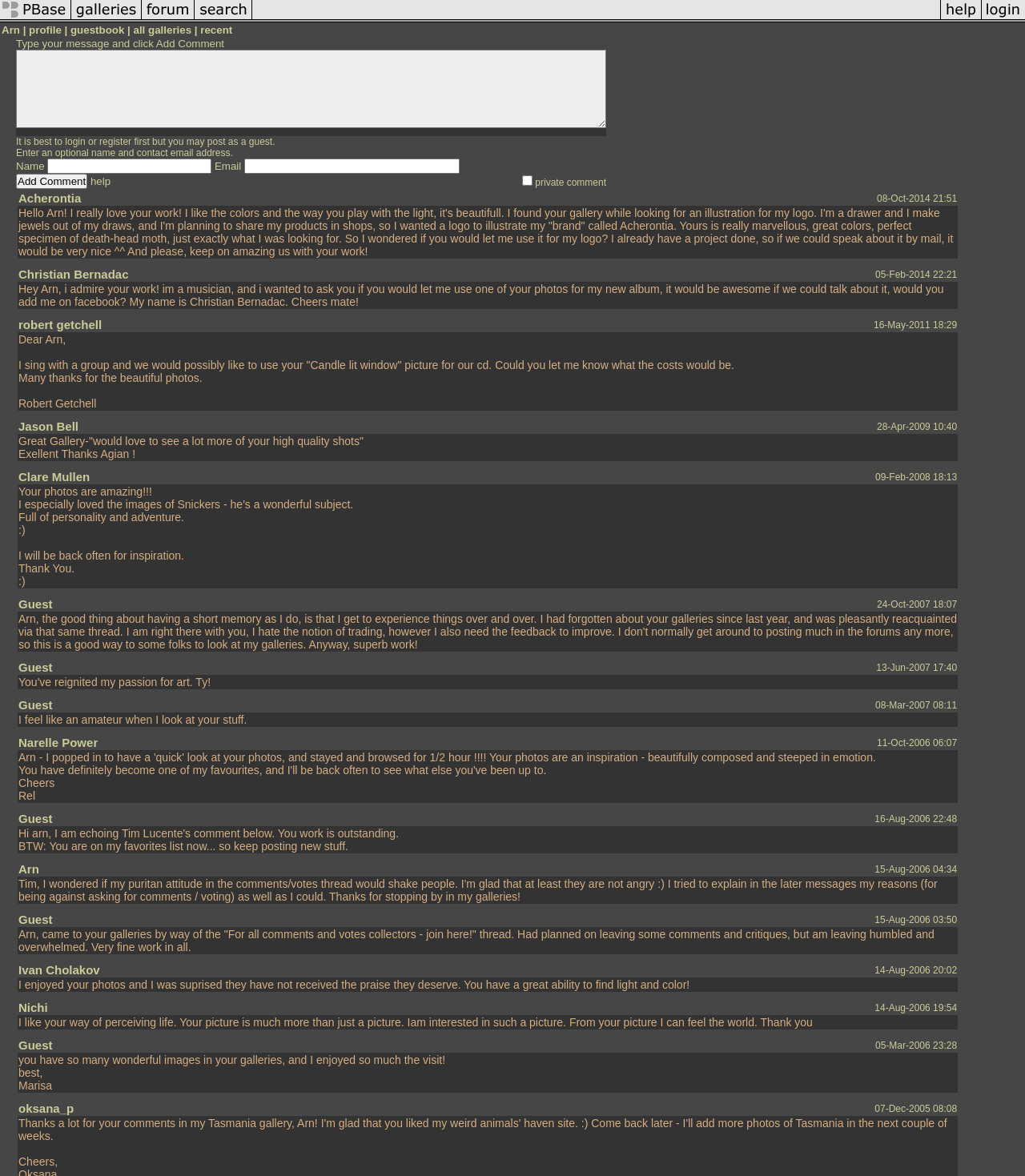What is the purpose of the checkbox labeled 'private comment'?
Using the information from the image, give a concise answer in one word or a short phrase.

To make a comment private